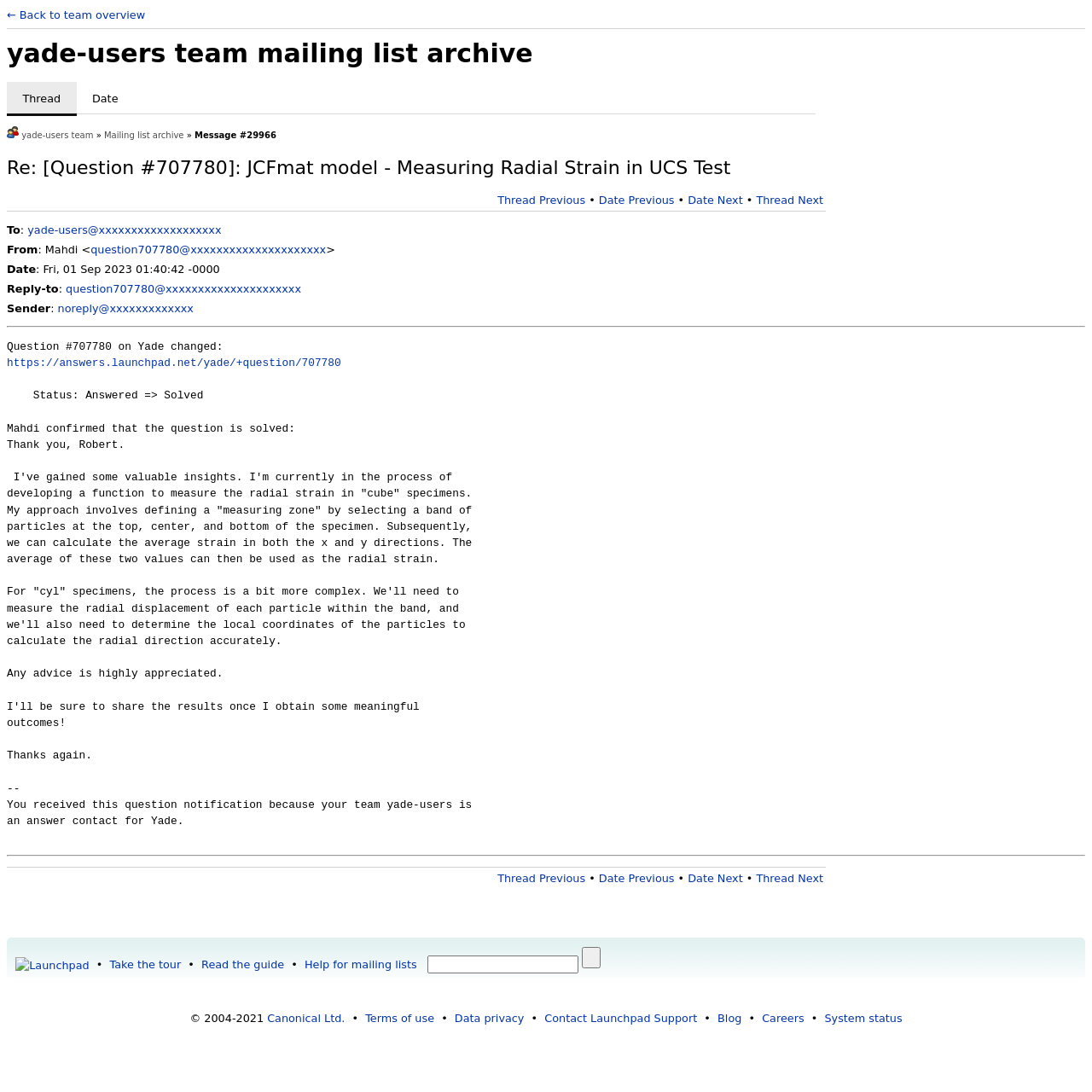Generate the title text from the webpage.

yade-users team mailing list archive